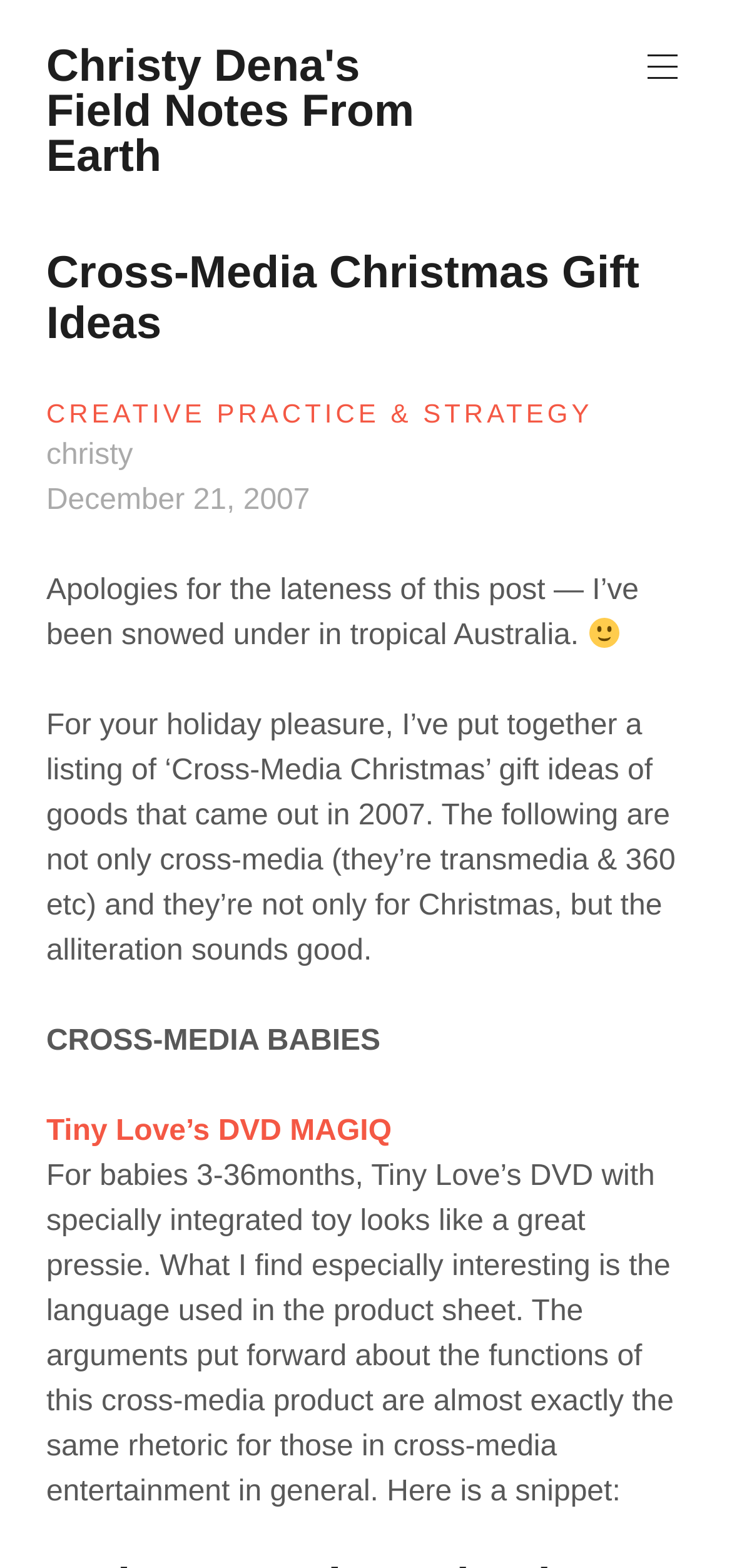Using floating point numbers between 0 and 1, provide the bounding box coordinates in the format (top-left x, top-left y, bottom-right x, bottom-right y). Locate the UI element described here: Primary Menu

[0.875, 0.029, 0.937, 0.057]